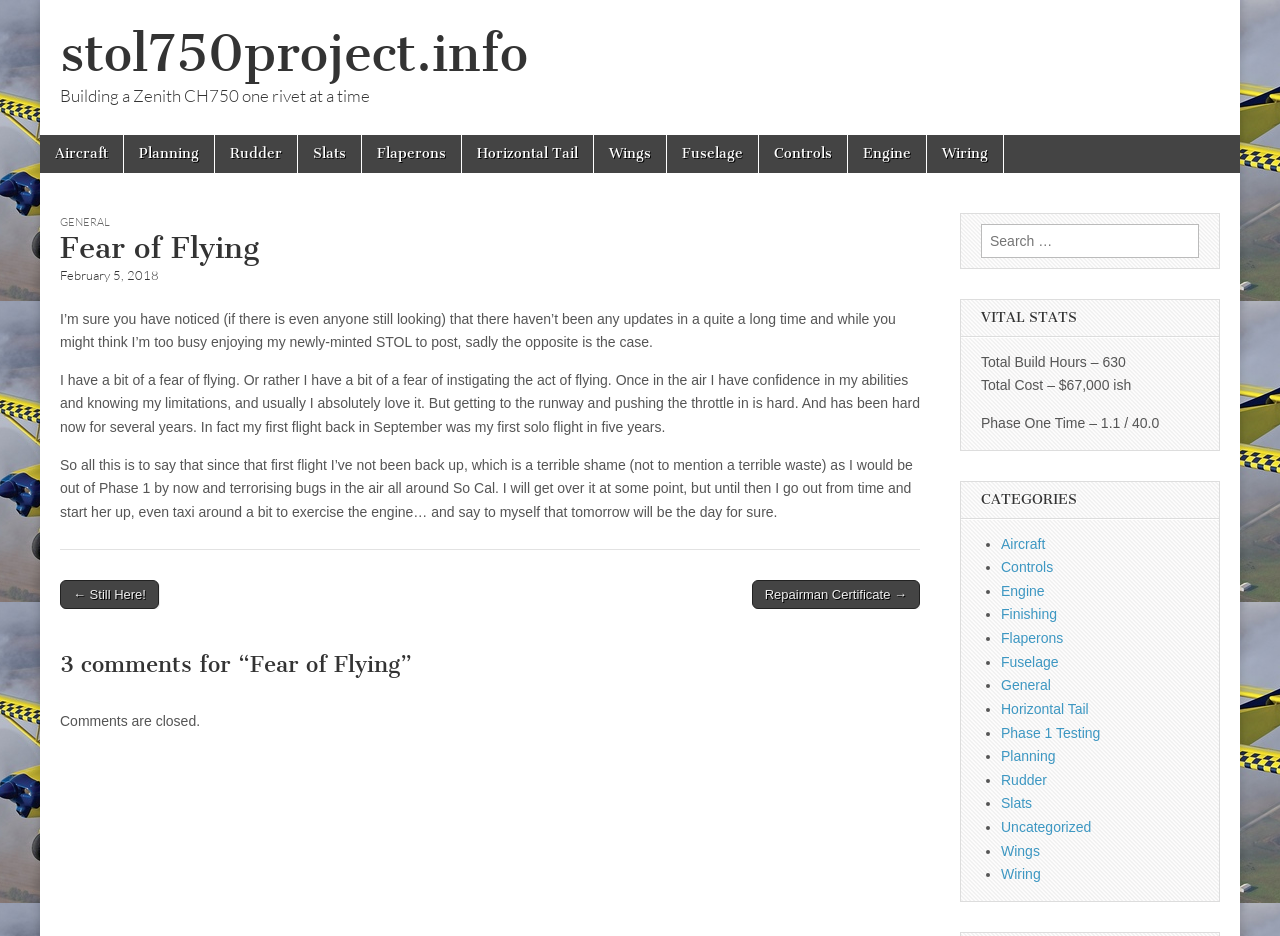Highlight the bounding box coordinates of the element that should be clicked to carry out the following instruction: "Read the 'Fear of Flying' article". The coordinates must be given as four float numbers ranging from 0 to 1, i.e., [left, top, right, bottom].

[0.047, 0.247, 0.719, 0.283]